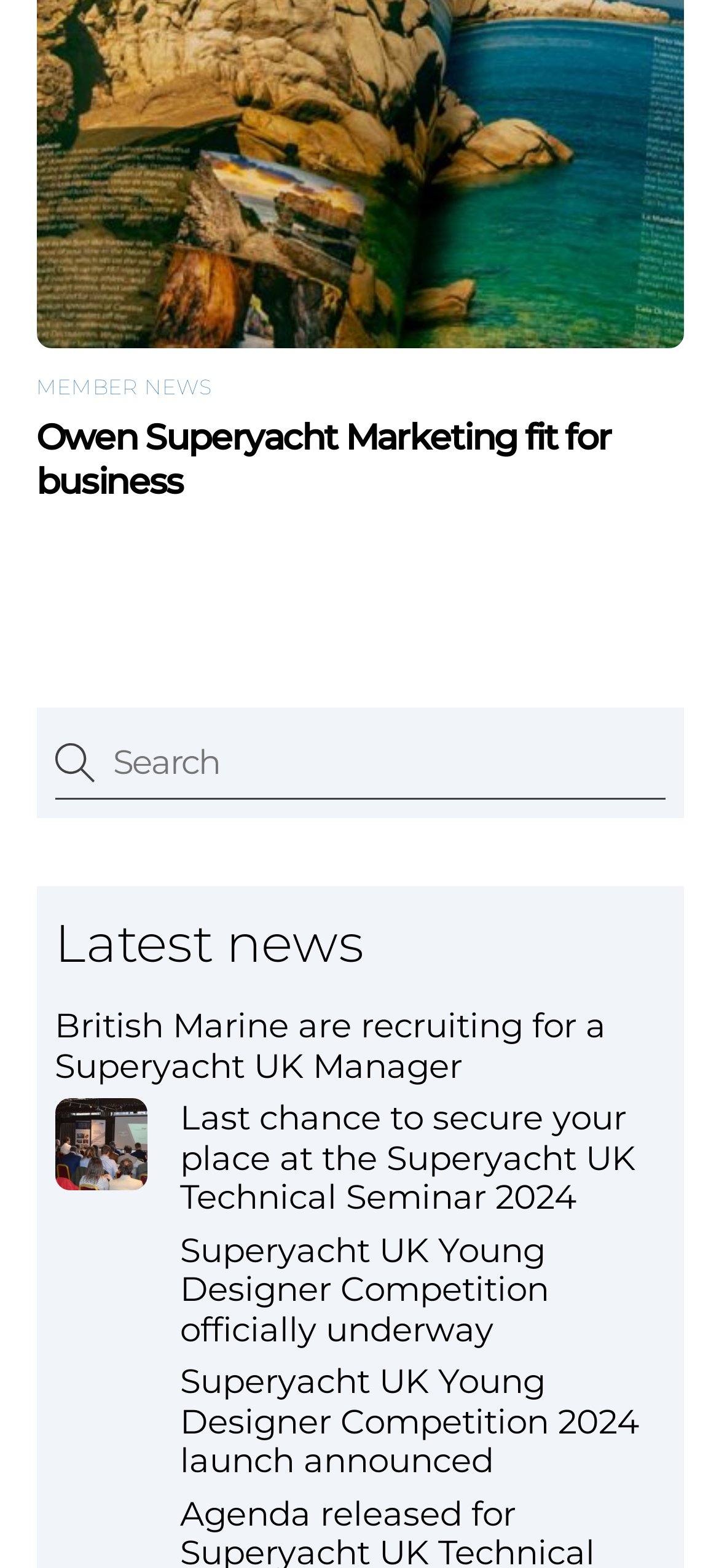Locate the bounding box of the UI element based on this description: "name="s" placeholder="Search" title="Search"". Provide four float numbers between 0 and 1 as [left, top, right, bottom].

[0.076, 0.463, 0.924, 0.509]